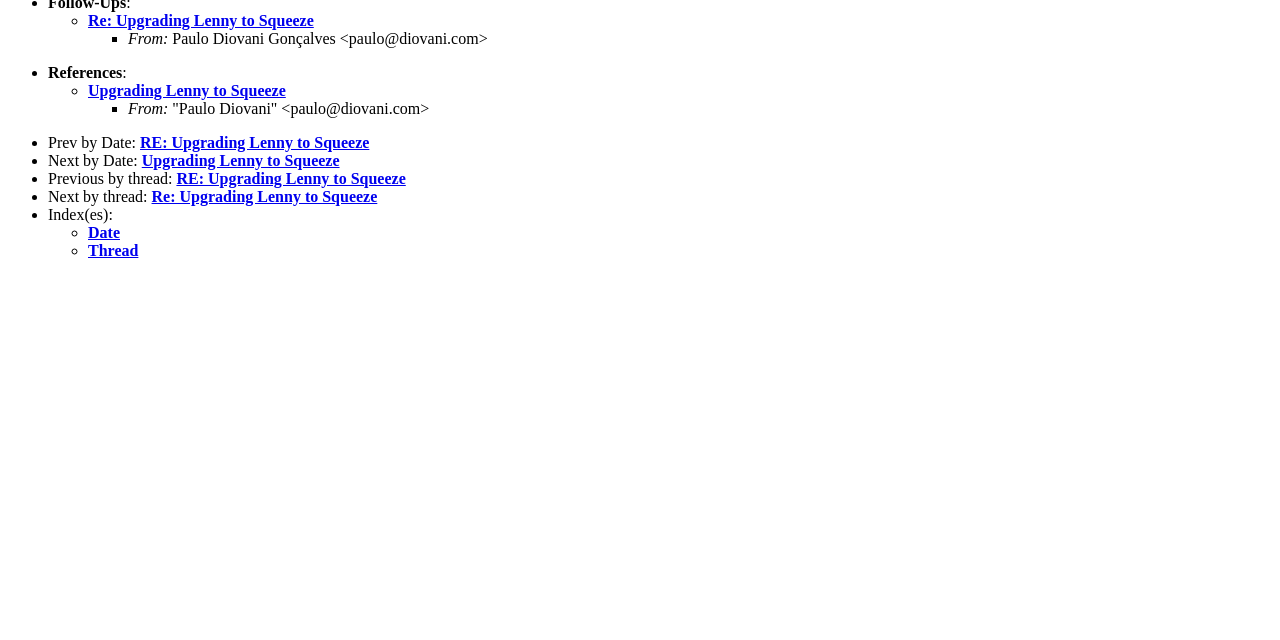Identify the bounding box for the described UI element. Provide the coordinates in (top-left x, top-left y, bottom-right x, bottom-right y) format with values ranging from 0 to 1: Offers

None